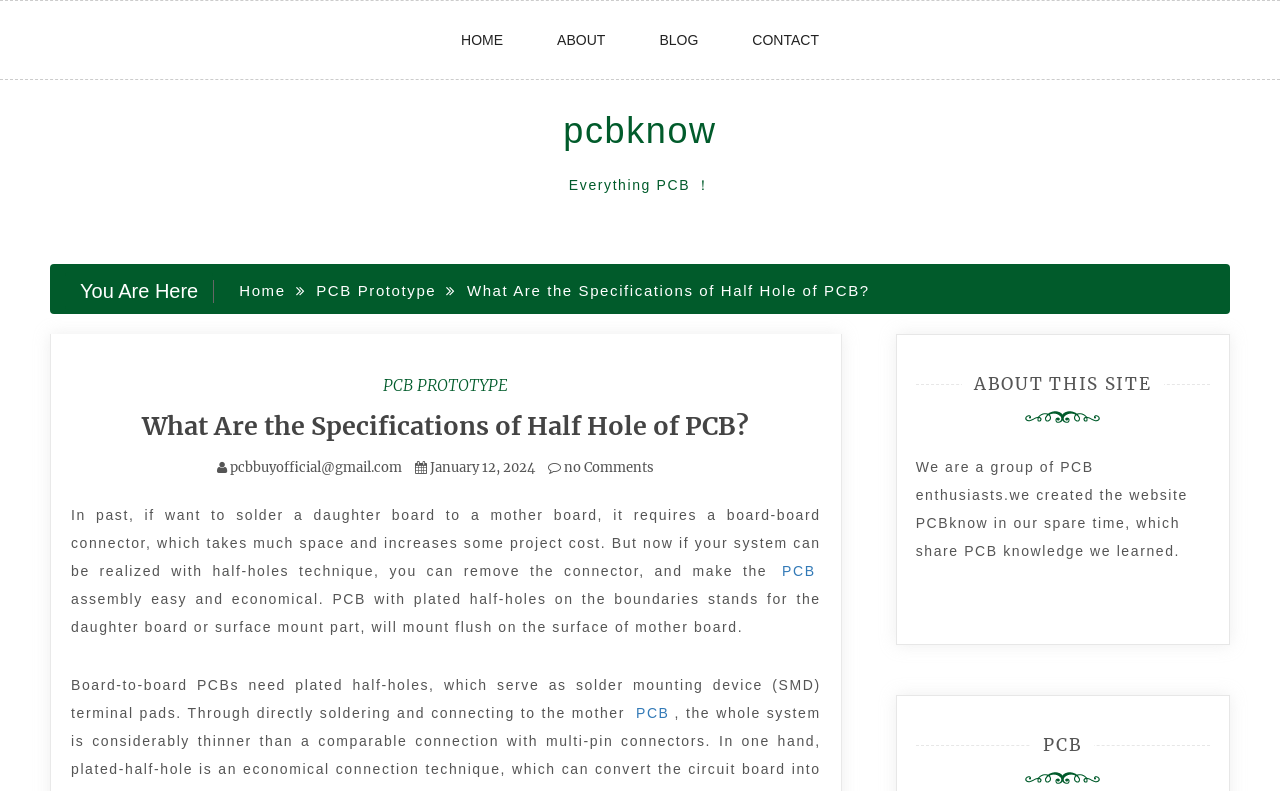Could you determine the bounding box coordinates of the clickable element to complete the instruction: "learn about pcb with half-holes"? Provide the coordinates as four float numbers between 0 and 1, i.e., [left, top, right, bottom].

[0.055, 0.52, 0.641, 0.558]